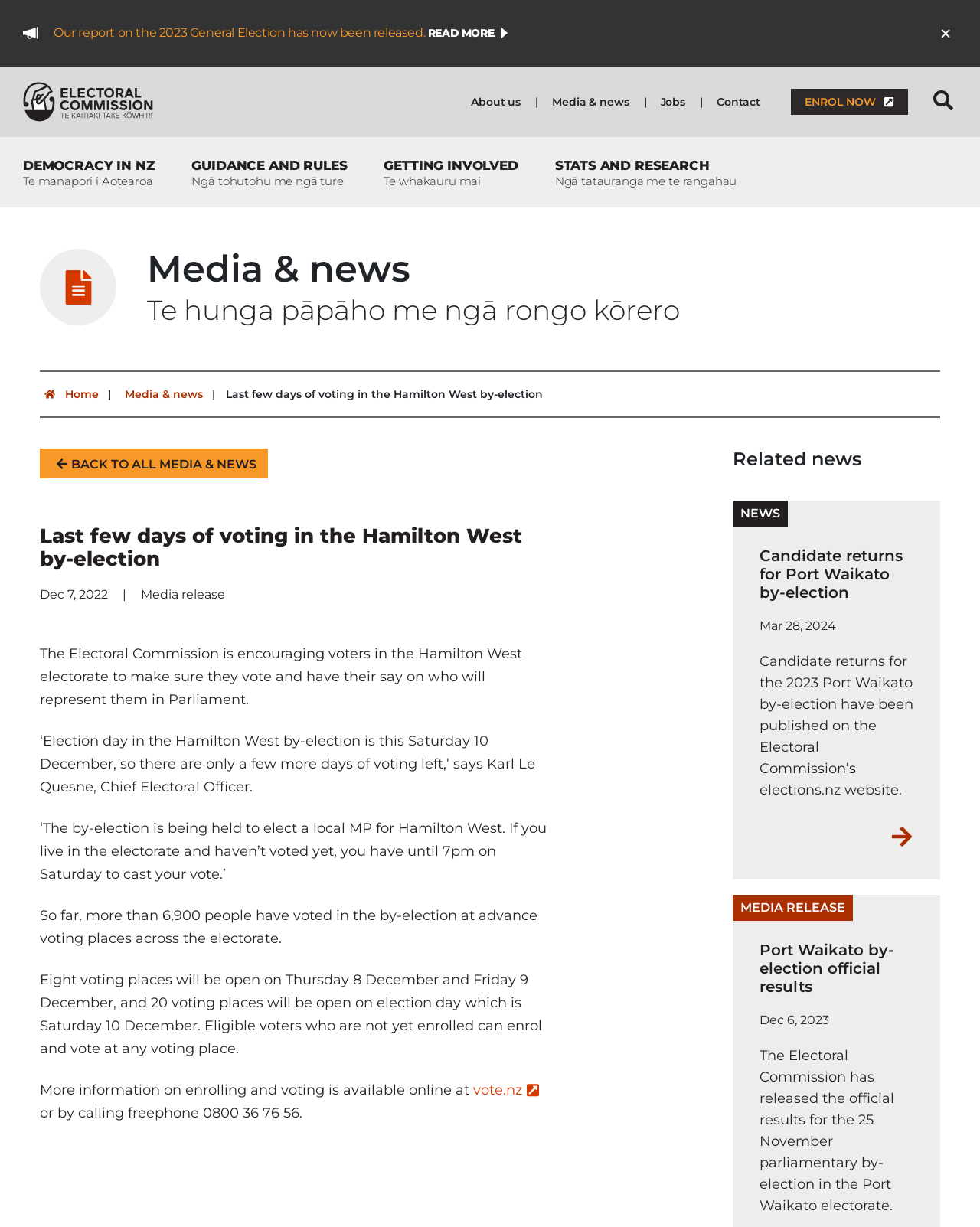Please provide the bounding box coordinates for the element that needs to be clicked to perform the following instruction: "Go to the next page of board members". The coordinates should be given as four float numbers between 0 and 1, i.e., [left, top, right, bottom].

None